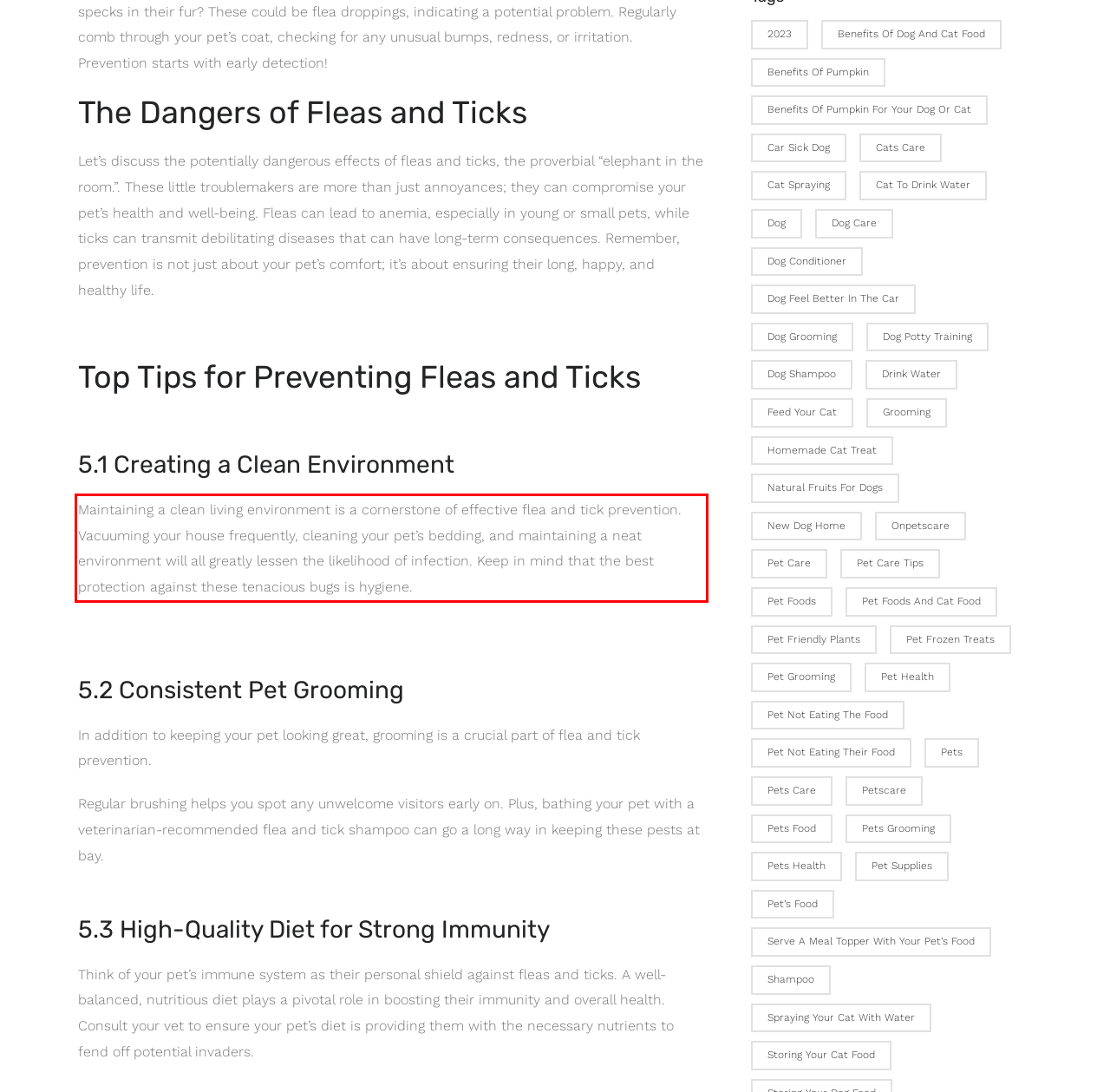Look at the screenshot of the webpage, locate the red rectangle bounding box, and generate the text content that it contains.

Maintaining a clean living environment is a cornerstone of effective flea and tick prevention. Vacuuming your house frequently, cleaning your pet’s bedding, and maintaining a neat environment will all greatly lessen the likelihood of infection. Keep in mind that the best protection against these tenacious bugs is hygiene.